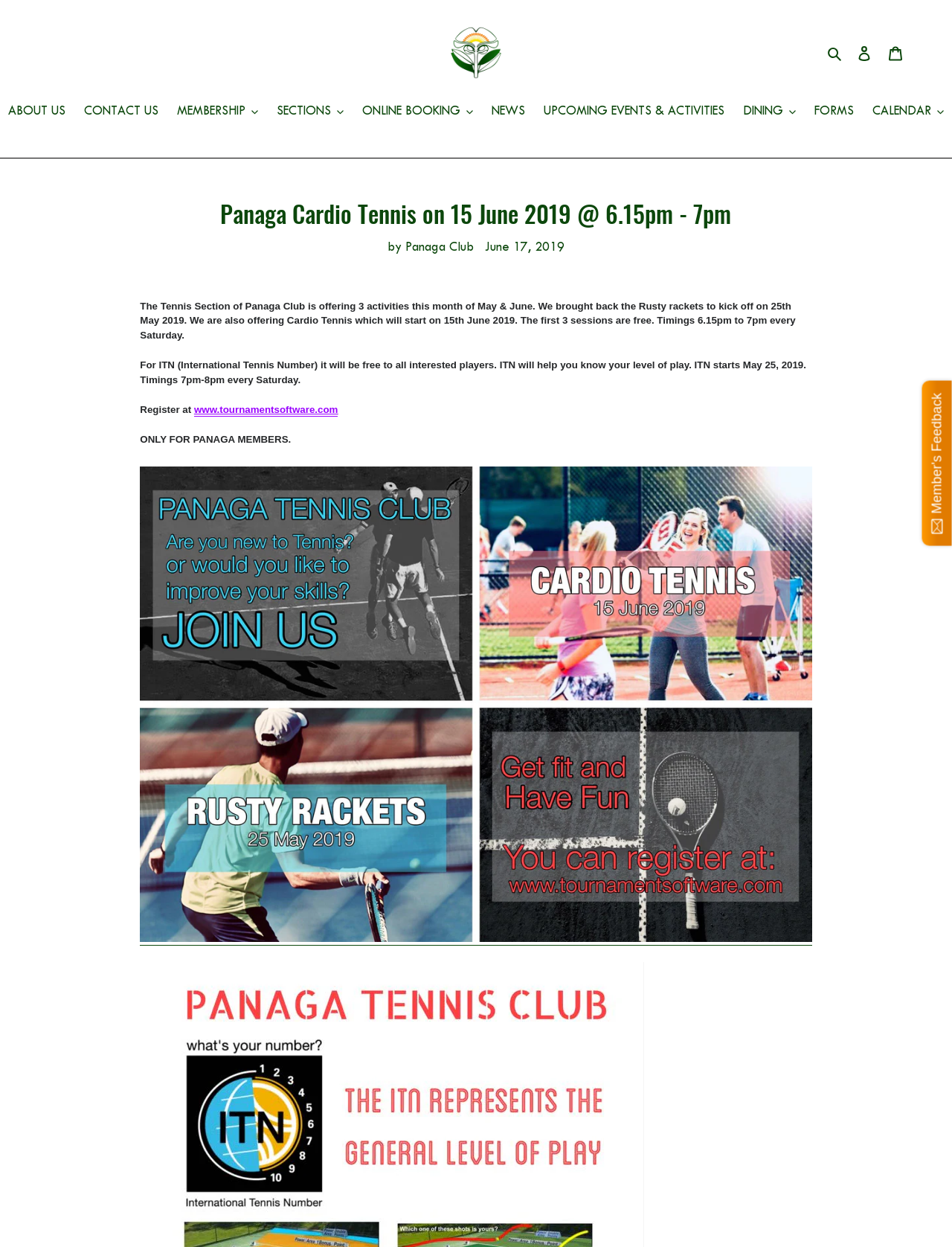Provide the bounding box coordinates for the UI element described in this sentence: "Cart 0 items". The coordinates should be four float values between 0 and 1, i.e., [left, top, right, bottom].

[0.924, 0.028, 0.957, 0.056]